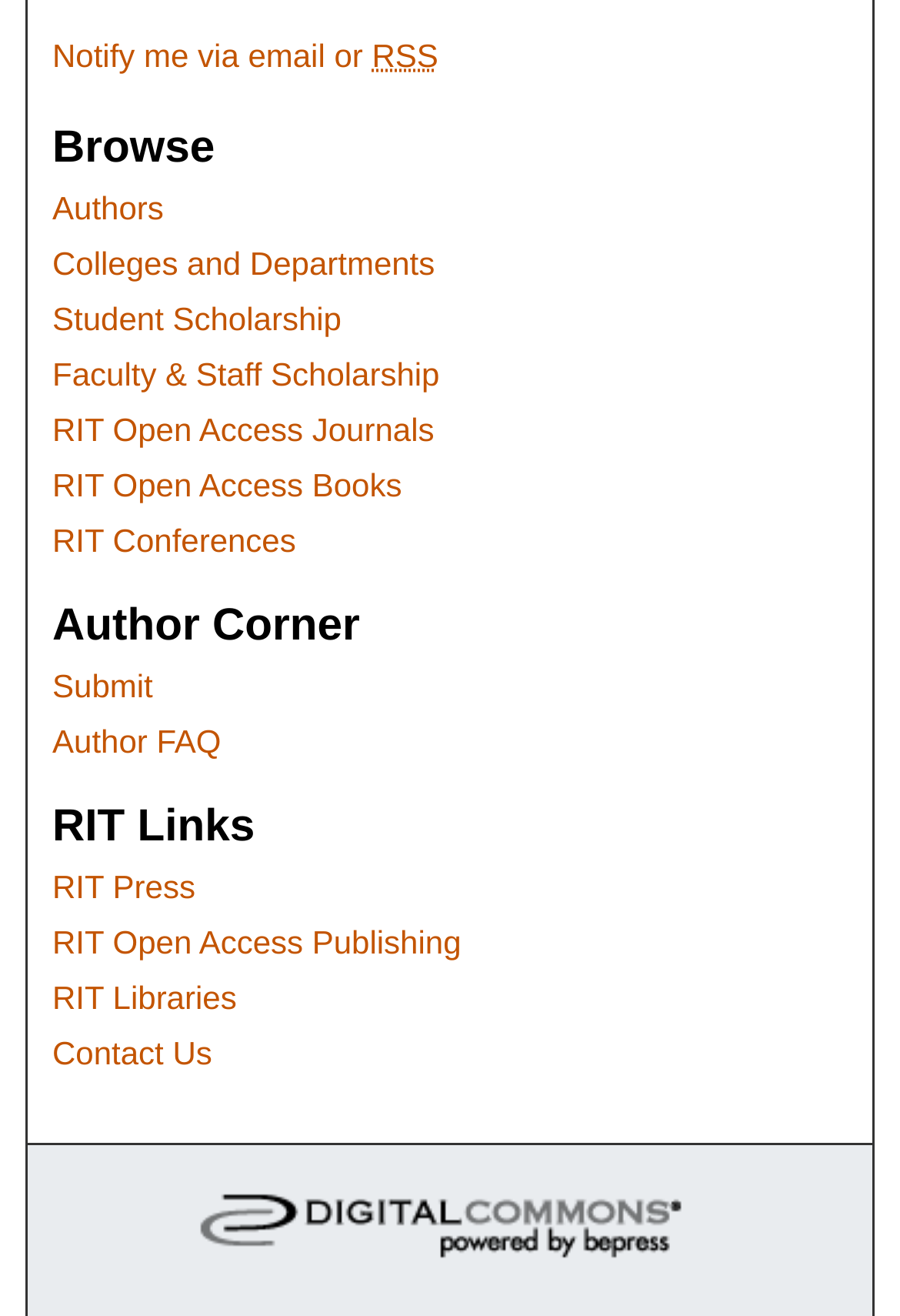Find the bounding box coordinates for the area you need to click to carry out the instruction: "Contact us". The coordinates should be four float numbers between 0 and 1, indicated as [left, top, right, bottom].

[0.058, 0.747, 0.674, 0.776]